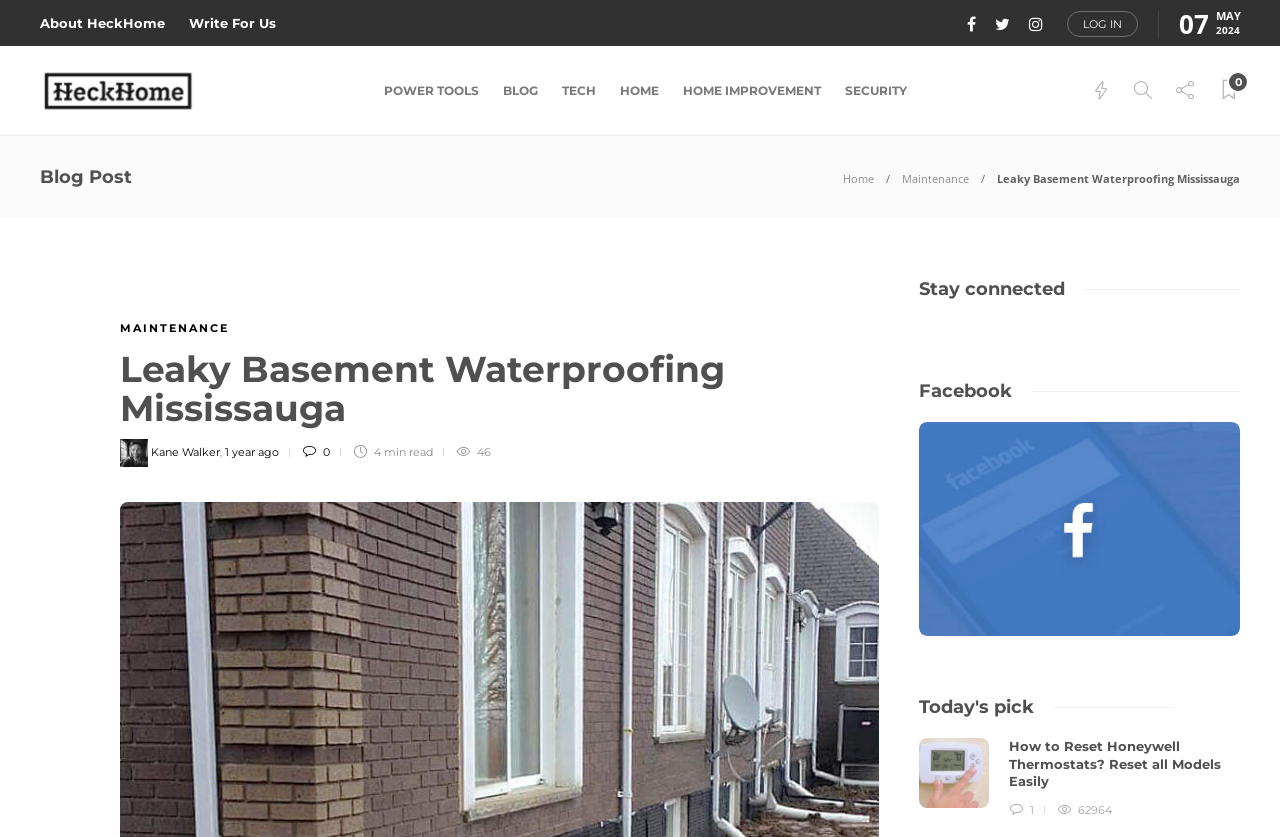Use a single word or phrase to answer the question: 
Who is the author of the blog post?

Kane Walker